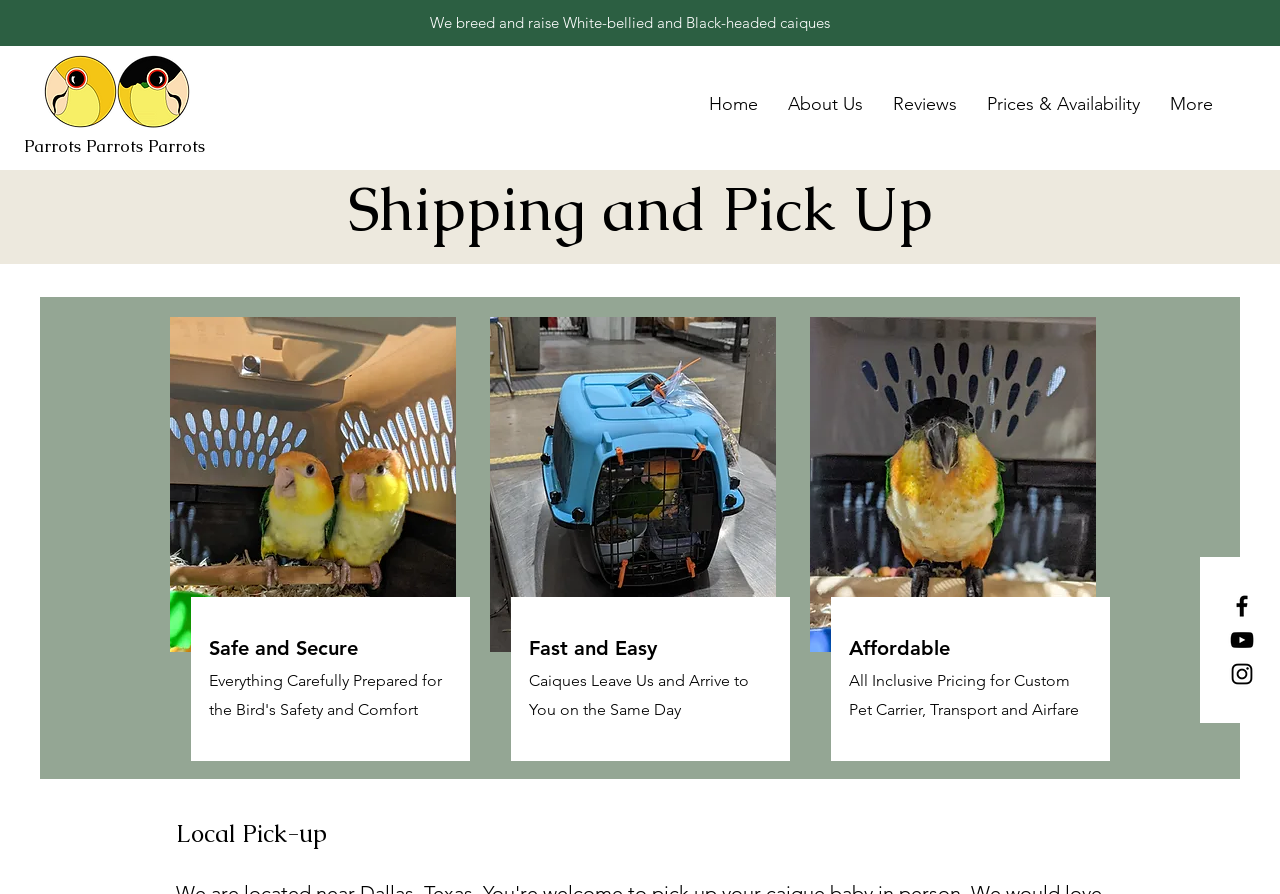Respond to the question below with a single word or phrase: What is the benefit of using this service for caique shipping?

Fast and Easy